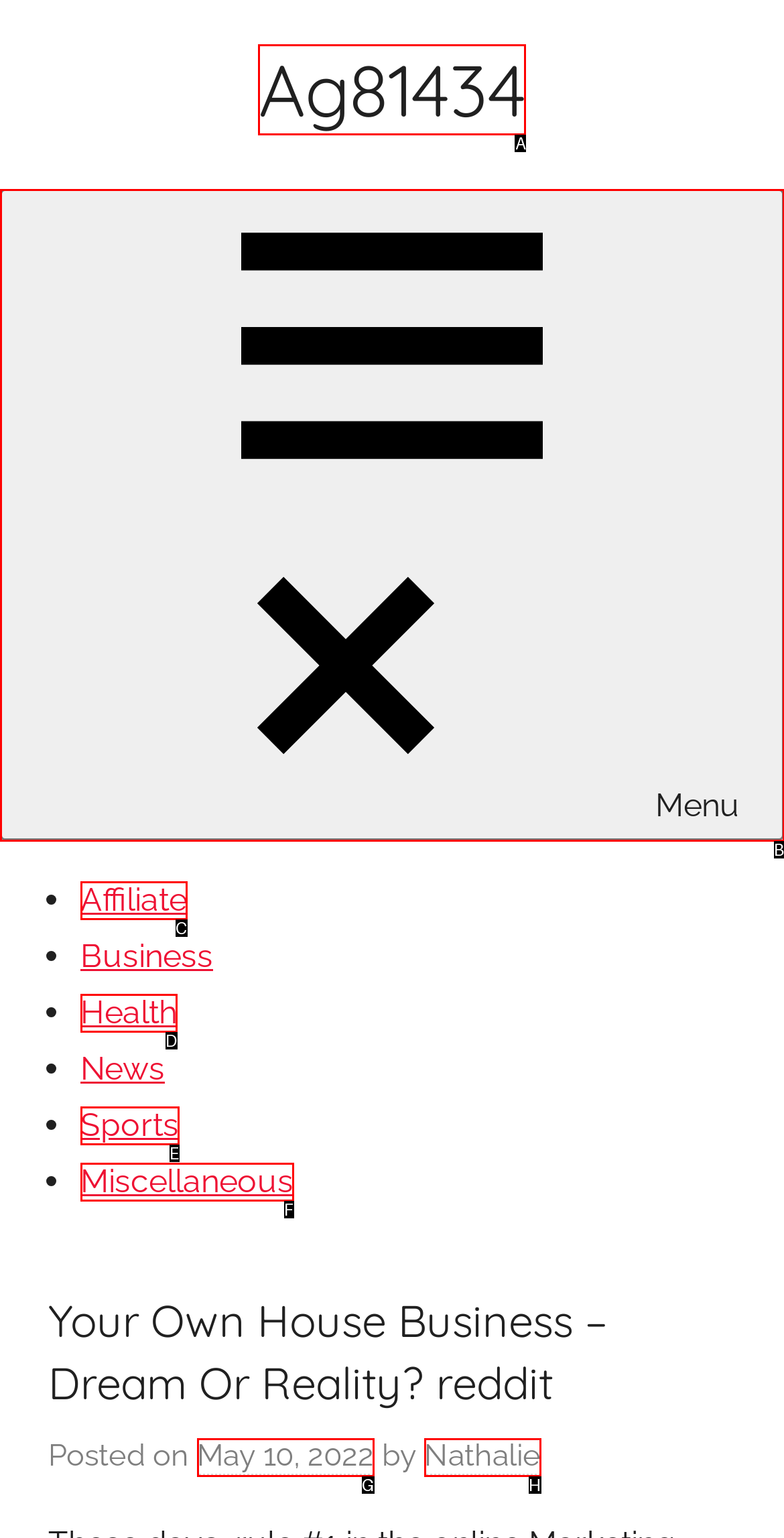Identify the HTML element to select in order to accomplish the following task: Click the Menu button
Reply with the letter of the chosen option from the given choices directly.

B